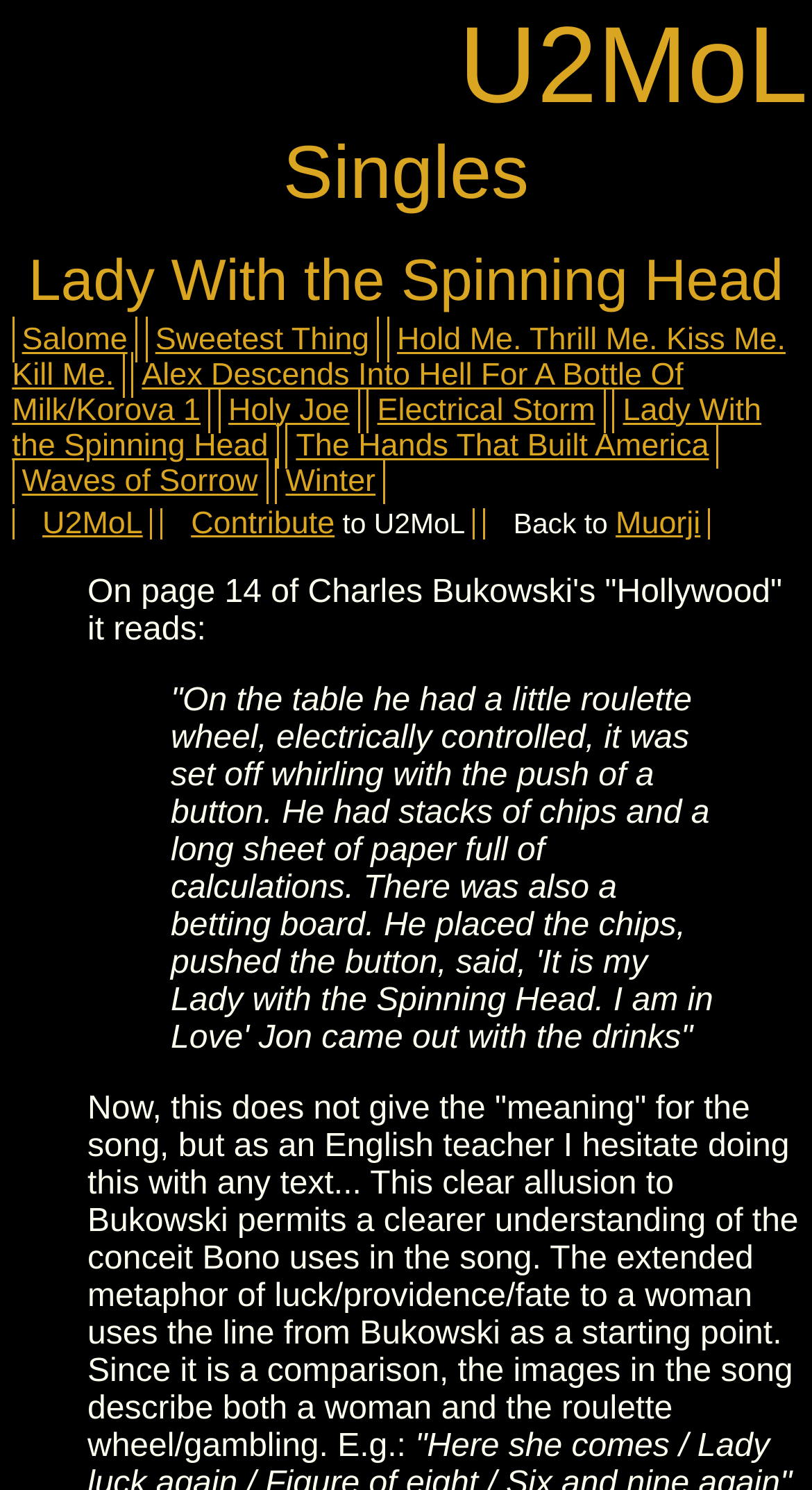Specify the bounding box coordinates of the region I need to click to perform the following instruction: "Click on Salome". The coordinates must be four float numbers in the range of 0 to 1, i.e., [left, top, right, bottom].

[0.027, 0.216, 0.157, 0.24]